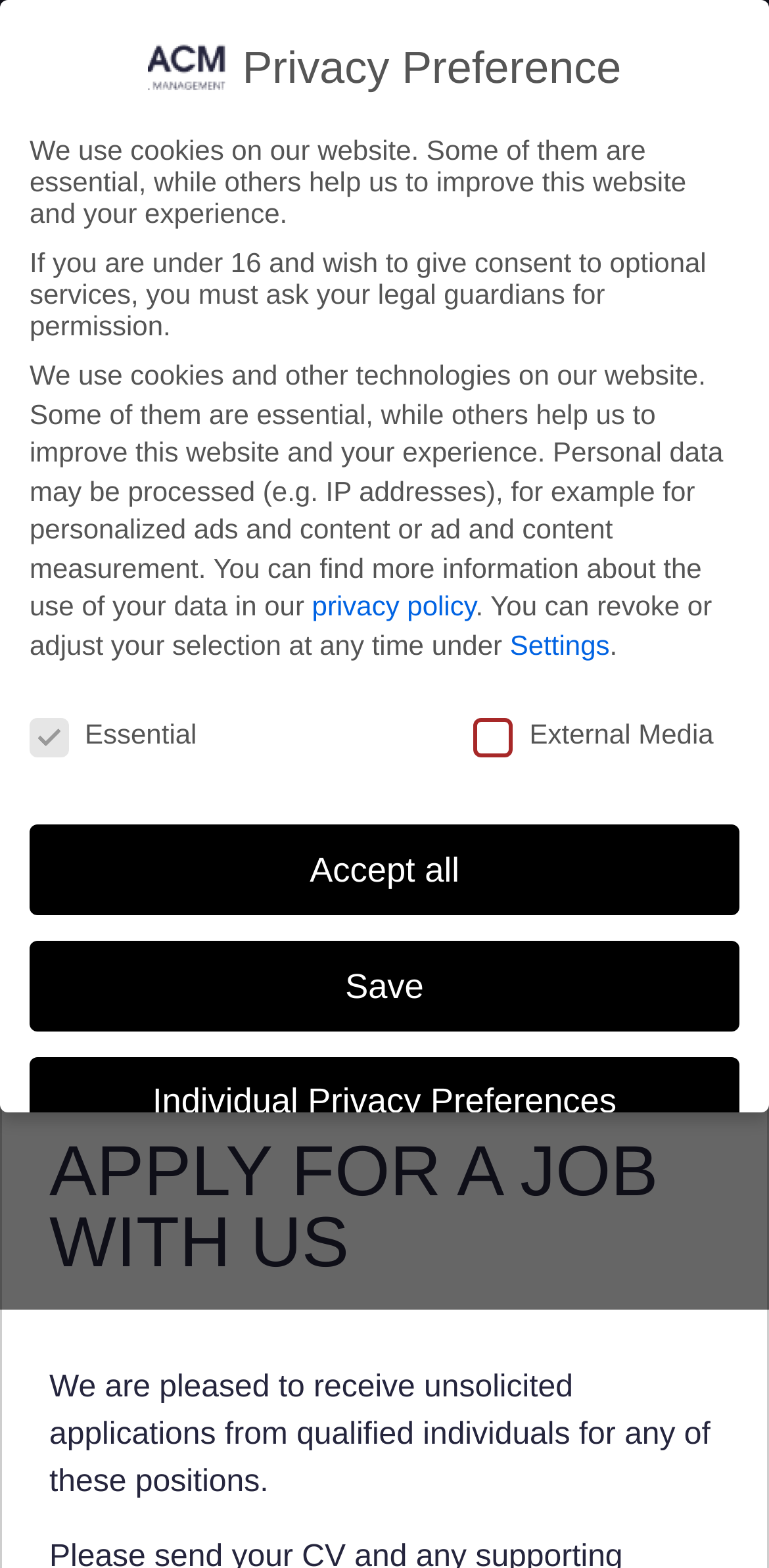Please find the bounding box coordinates of the element that you should click to achieve the following instruction: "Apply for a job with us". The coordinates should be presented as four float numbers between 0 and 1: [left, top, right, bottom].

[0.064, 0.724, 0.951, 0.815]